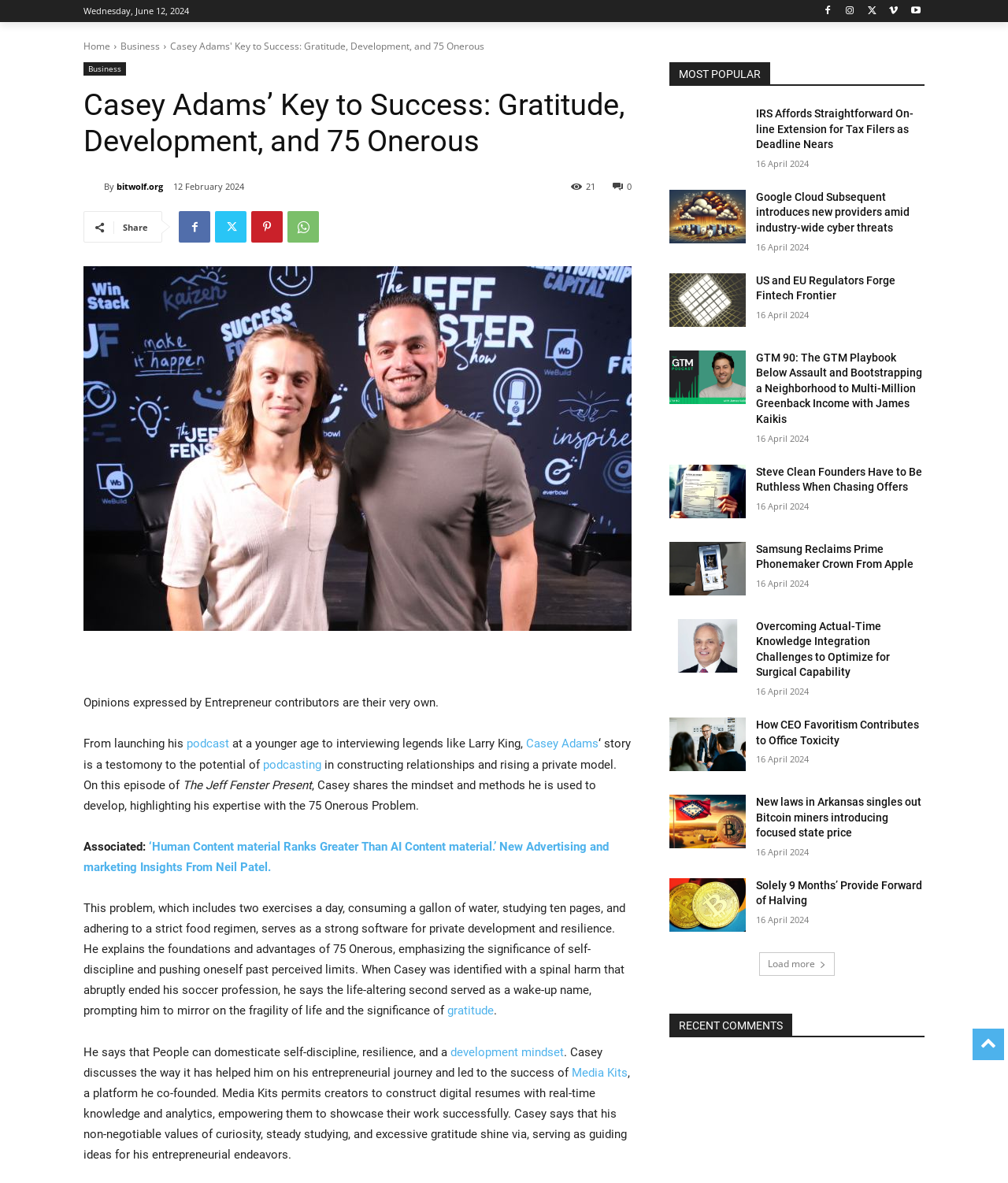Determine the bounding box for the HTML element described here: "Help@IntegrityTaxGroup.com". The coordinates should be given as [left, top, right, bottom] with each number being a float between 0 and 1.

None